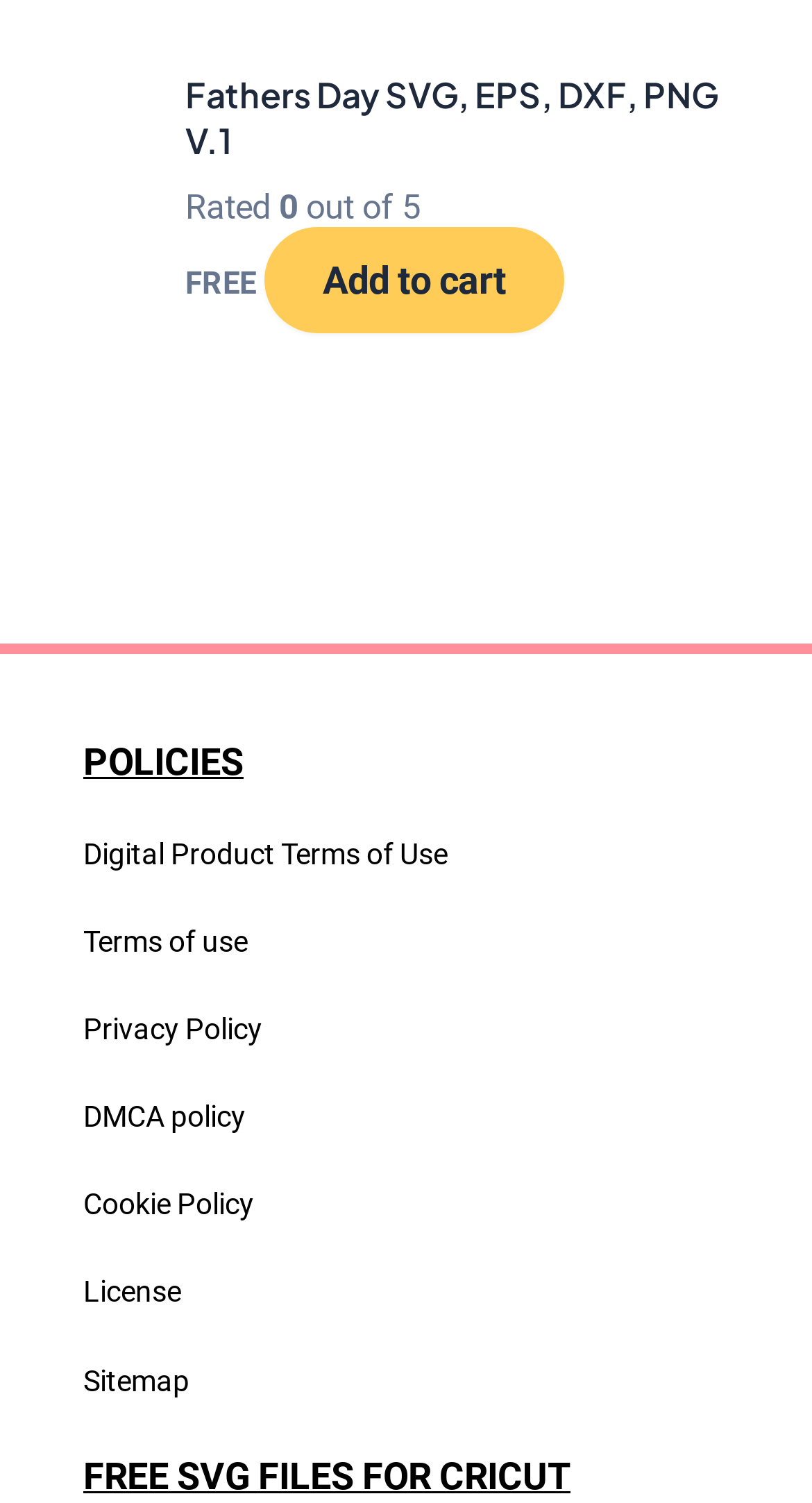Find the bounding box coordinates of the clickable area that will achieve the following instruction: "Check FREE SVG files for Cricut".

[0.103, 0.965, 0.897, 0.998]